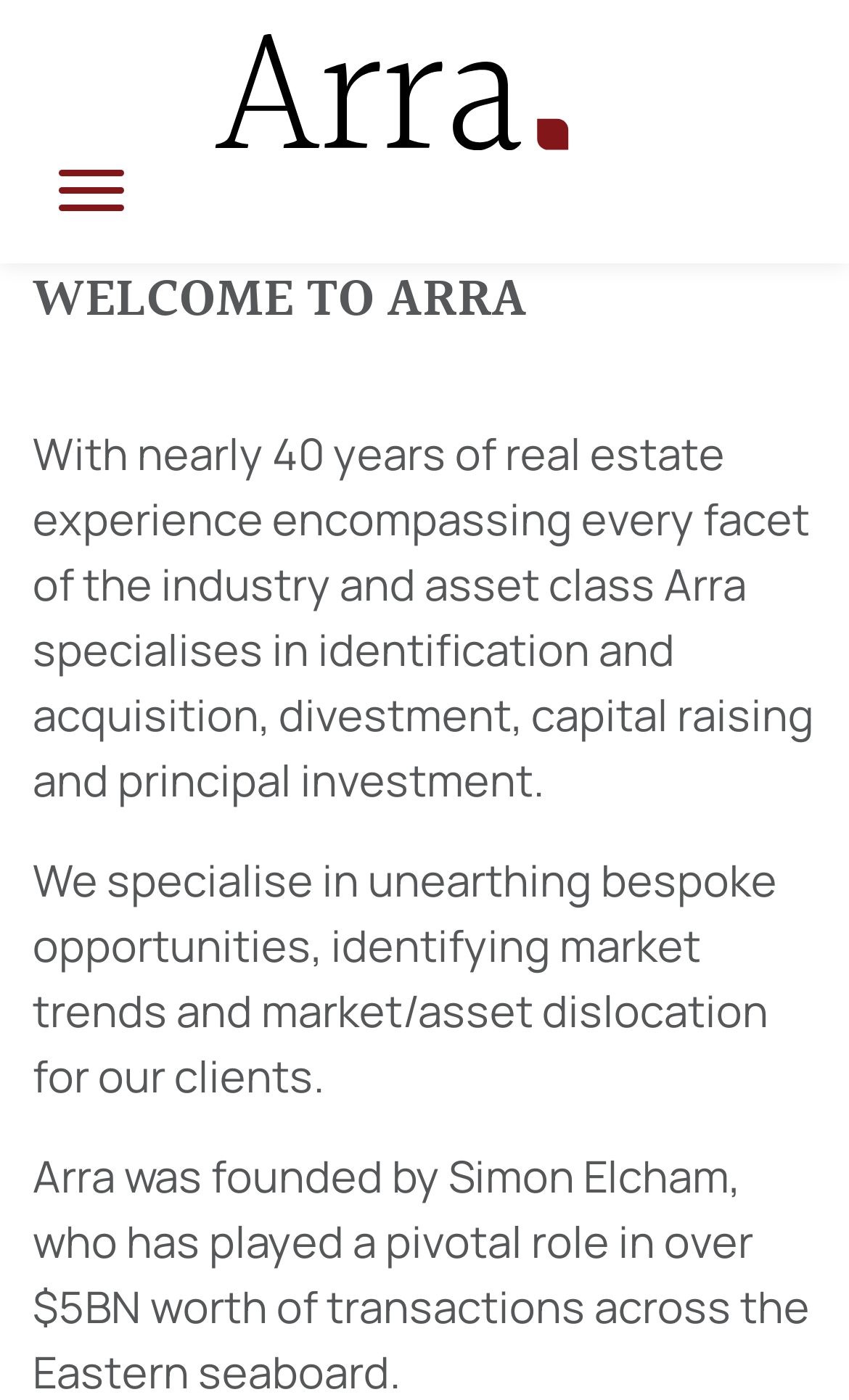Extract the bounding box of the UI element described as: "parent_node: About".

[0.038, 0.107, 0.177, 0.165]